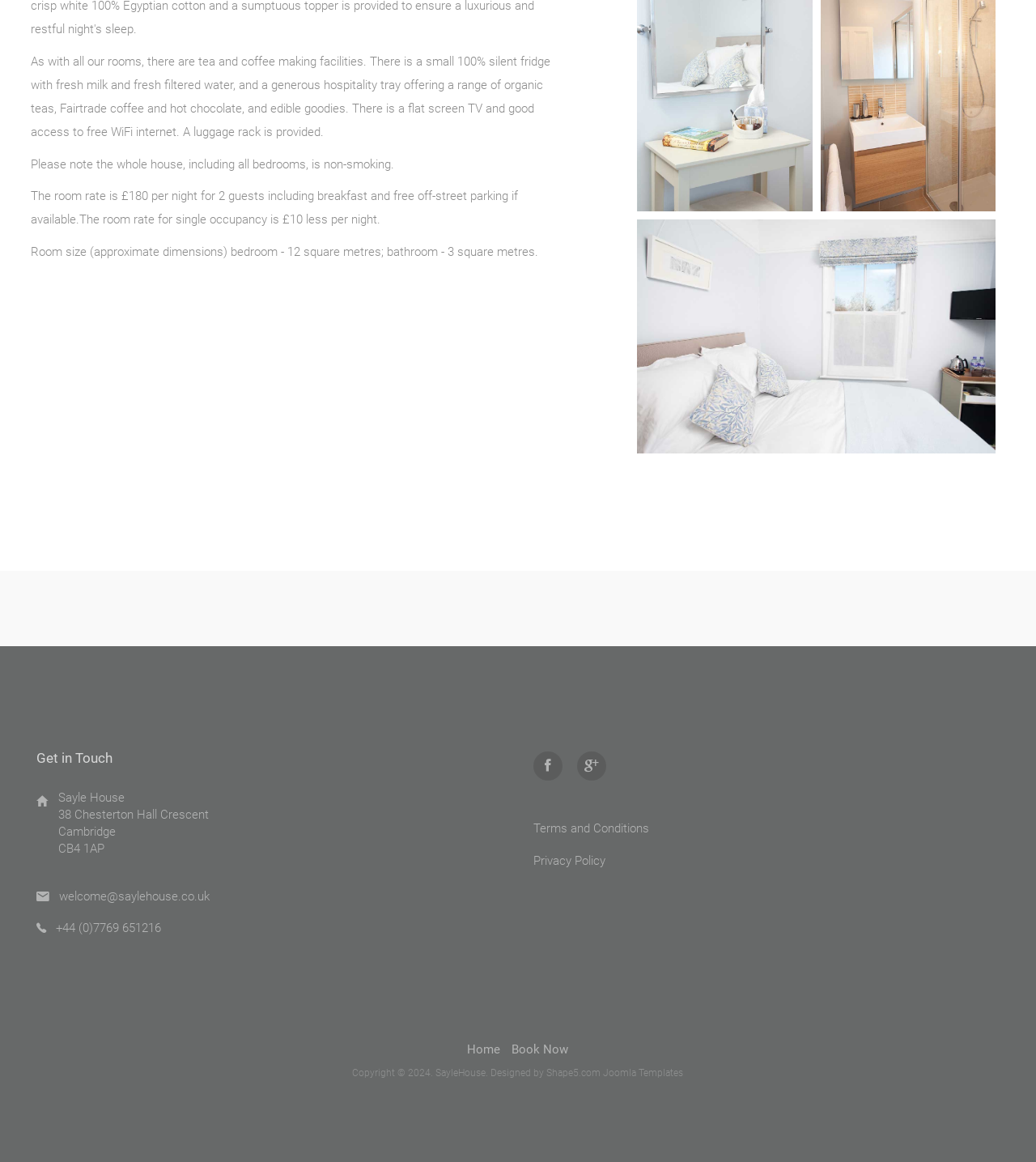Find the bounding box coordinates for the HTML element specified by: "Zoom Image".

[0.73, 0.271, 0.84, 0.294]